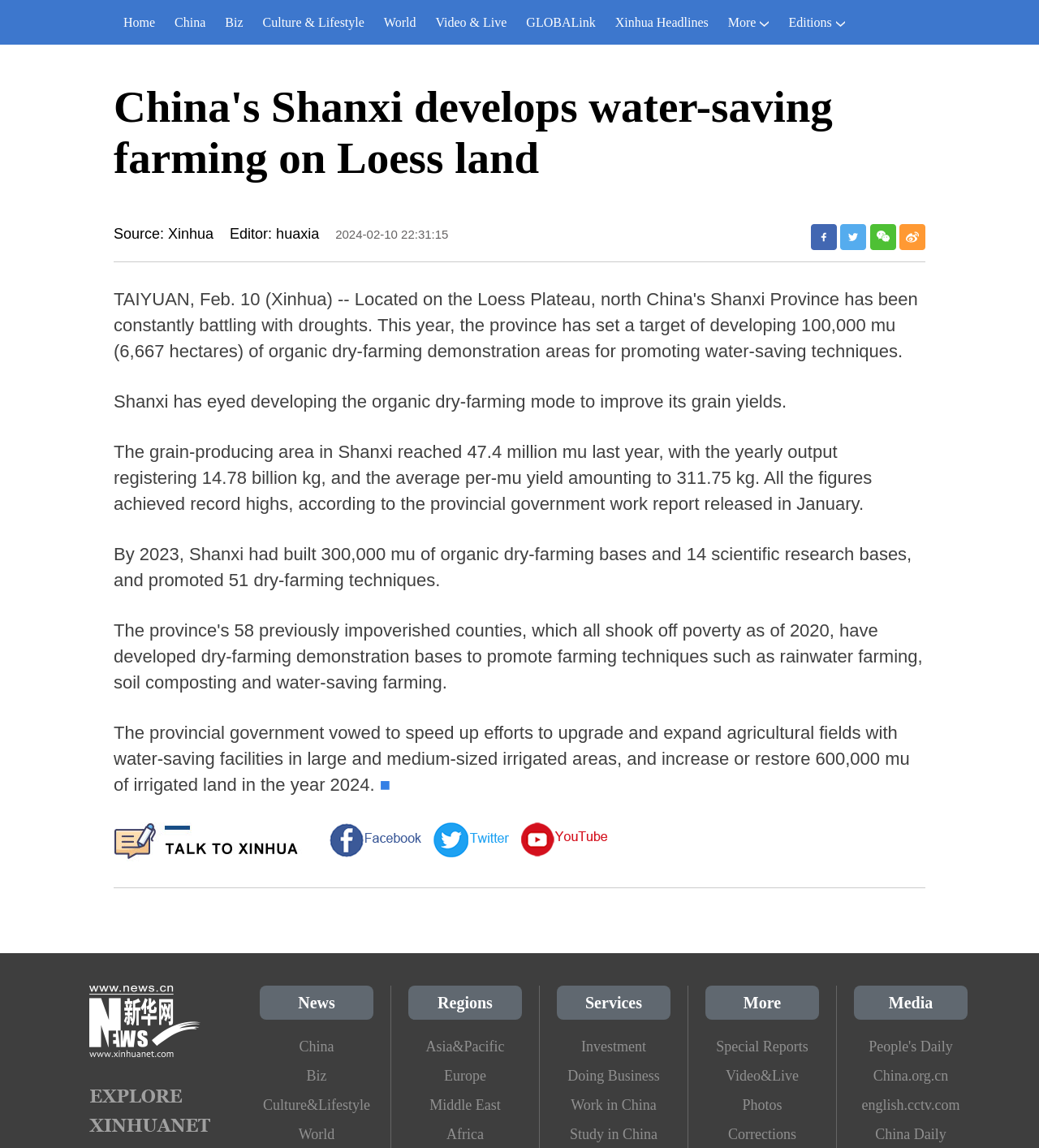How many mu of organic dry-farming bases were built in Shanxi by 2023?
Please provide a comprehensive answer to the question based on the webpage screenshot.

I found the number of mu of organic dry-farming bases built in Shanxi by 2023 by reading the StaticText element with the text 'By 2023, Shanxi had built 300,000 mu of organic dry-farming bases and 14 scientific research bases, and promoted 51 dry-farming techniques.' located at [0.109, 0.474, 0.878, 0.514]. This text provides information about the development of organic dry-farming in Shanxi, including the number of mu of bases built.